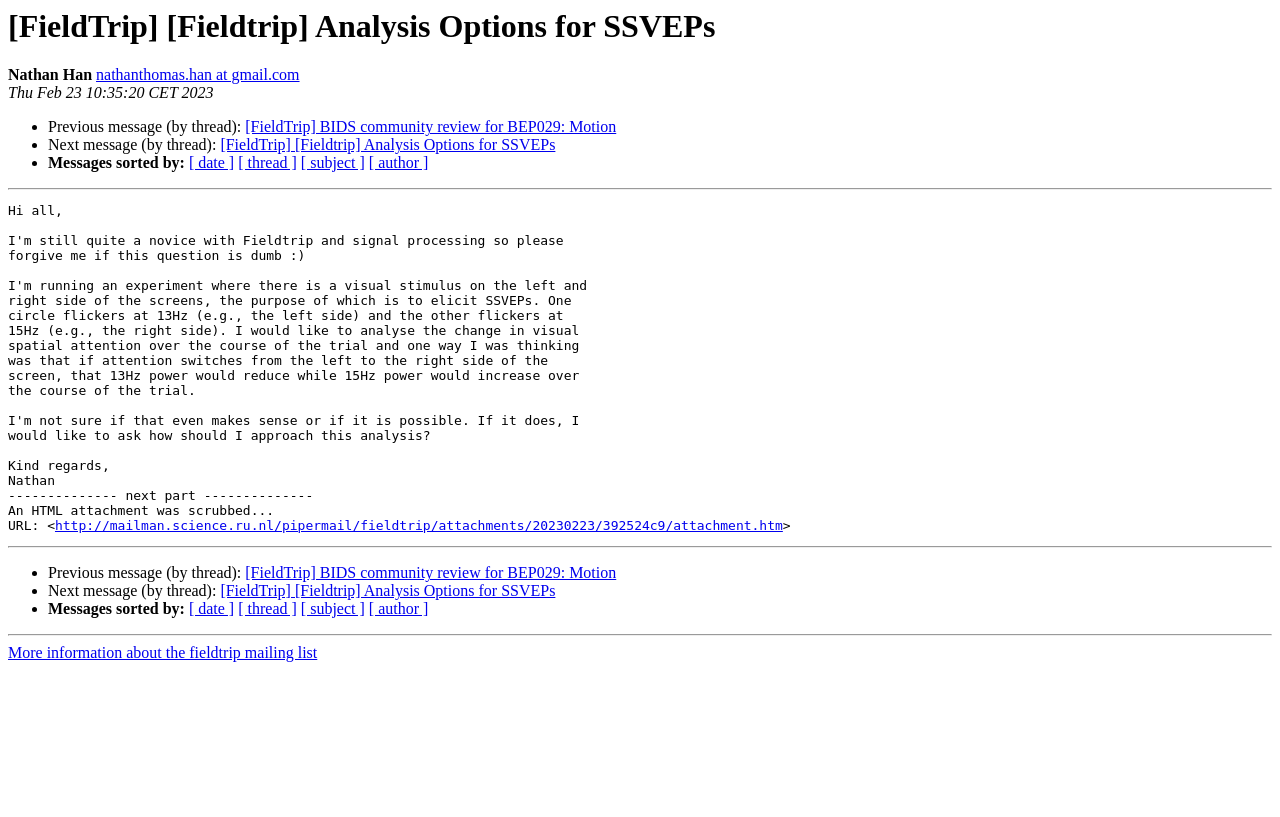Offer a meticulous caption that includes all visible features of the webpage.

This webpage appears to be an email thread discussion page. At the top, there is a heading that reads "[FieldTrip] [Fieldtrip] Analysis Options for SSVEPs". Below the heading, there is a line of text that displays the author's name, "Nathan Han", and their email address, "nathanthomas.han at gmail.com". Next to this information, there is a timestamp that reads "Thu Feb 23 10:35:20 CET 2023".

Below the author and timestamp information, there are three bullet points that contain links to previous and next messages in the thread, as well as a link to the current message. The links are labeled as "Previous message (by thread):", "Next message (by thread):", and the title of the current message, "[FieldTrip] [Fieldtrip] Analysis Options for SSVEPs".

Following the bullet points, there are four links that allow users to sort messages by date, thread, subject, or author. These links are aligned horizontally and are separated by a horizontal separator line.

Further down the page, there is an attachment link that reads "http://mailman.science.ru.nl/pipermail/fieldtrip/attachments/20230223/392524c9/attachment.htm". This link is accompanied by a greater-than symbol (>).

The page also contains a repeated section that appears to be a duplicate of the earlier bullet points and sorting links. This section is separated from the earlier section by a horizontal separator line.

At the very bottom of the page, there is a link that reads "More information about the fieldtrip mailing list".